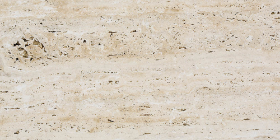What is travertine stone often used for?
Please give a detailed and elaborate answer to the question based on the image.

According to the caption, travertine stone is 'often used in construction projects such as flooring, countertops, and wall cladding', making it a popular choice for various building and design applications.